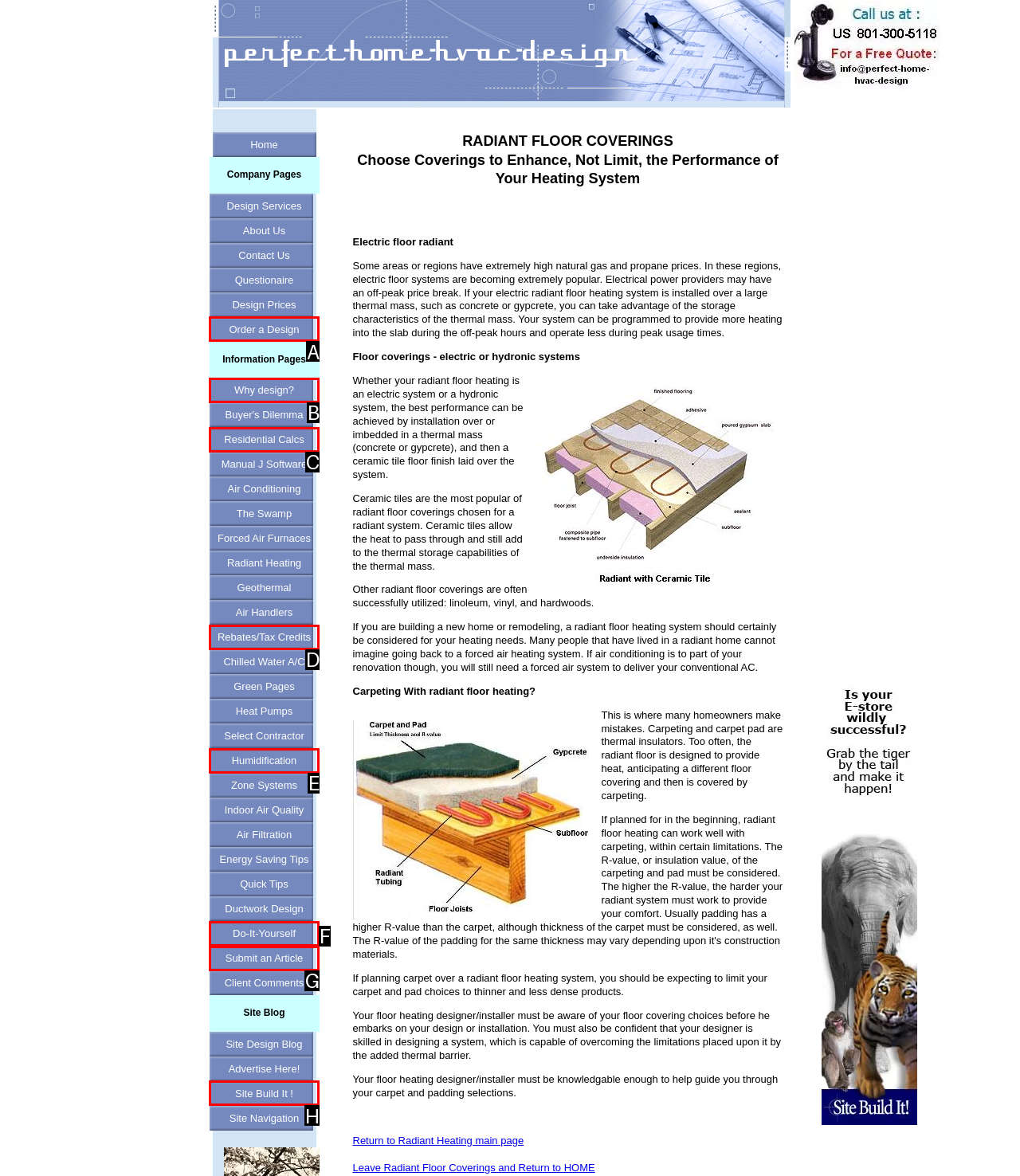Select the letter that corresponds to the description: Site Build It !. Provide your answer using the option's letter.

H